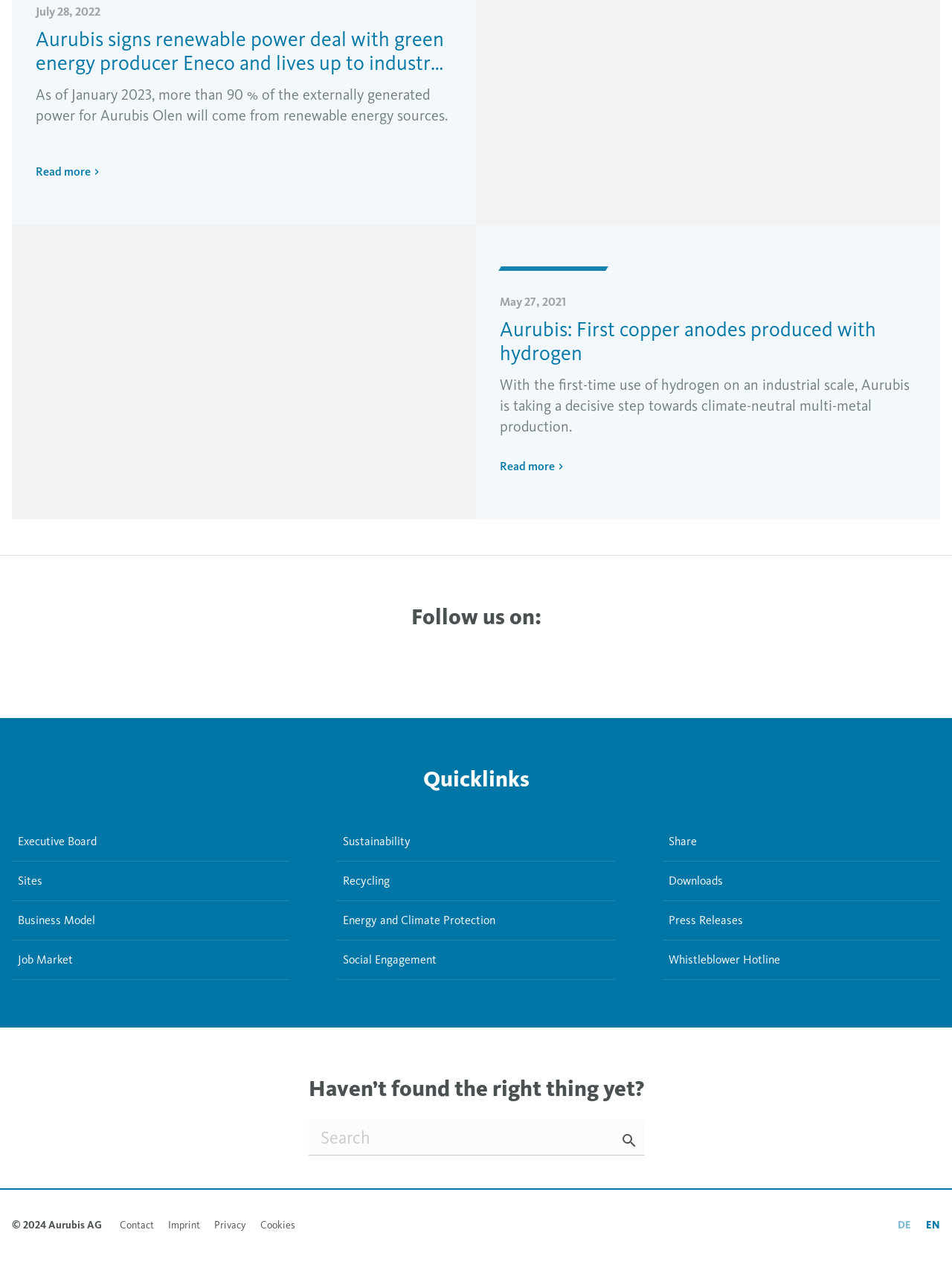Determine the bounding box coordinates for the clickable element to execute this instruction: "Read more about Aurubis signing renewable power deal with Eneco". Provide the coordinates as four float numbers between 0 and 1, i.e., [left, top, right, bottom].

[0.012, 0.175, 0.988, 0.404]